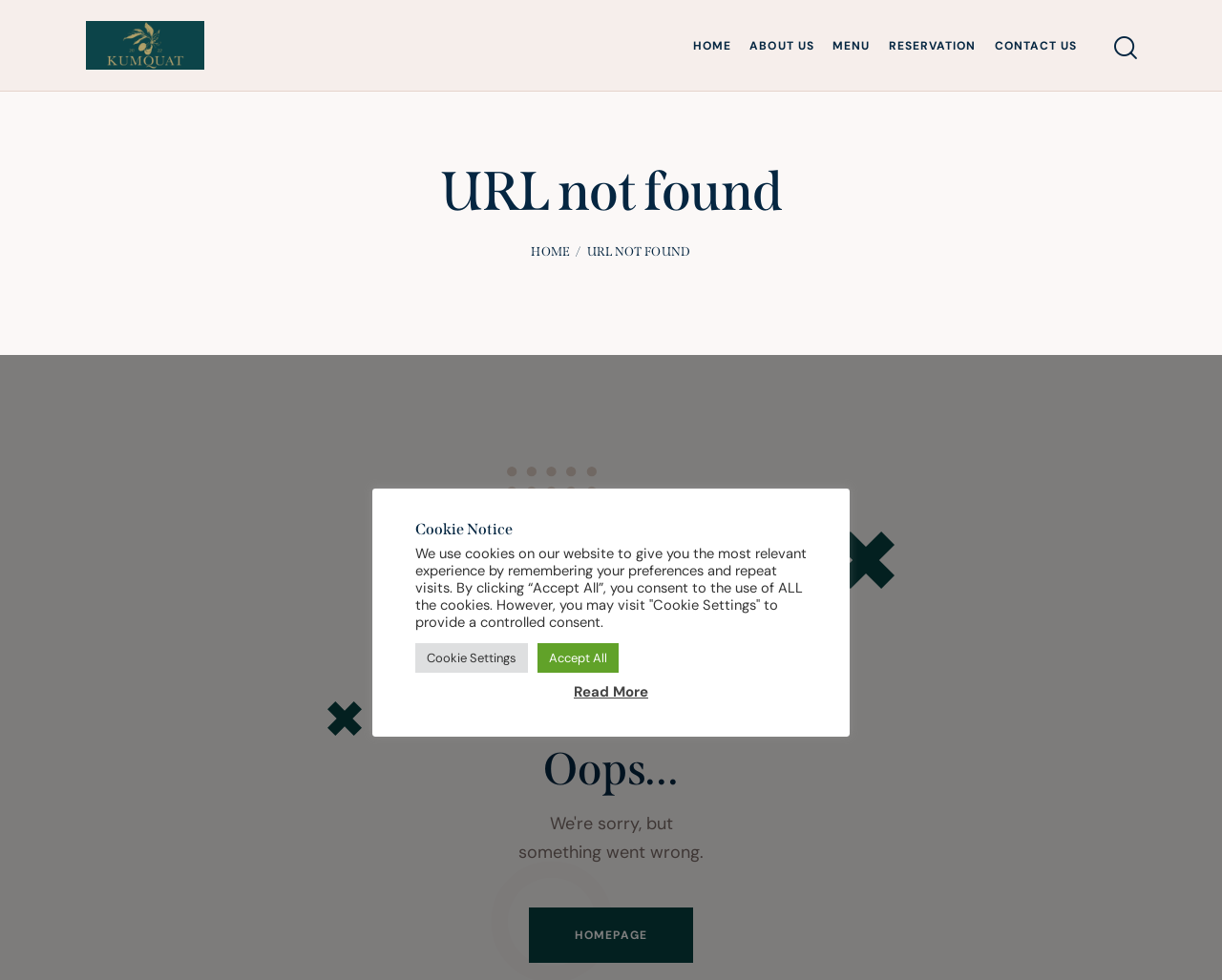Please identify the bounding box coordinates of the area I need to click to accomplish the following instruction: "search something".

[0.91, 0.032, 0.93, 0.06]